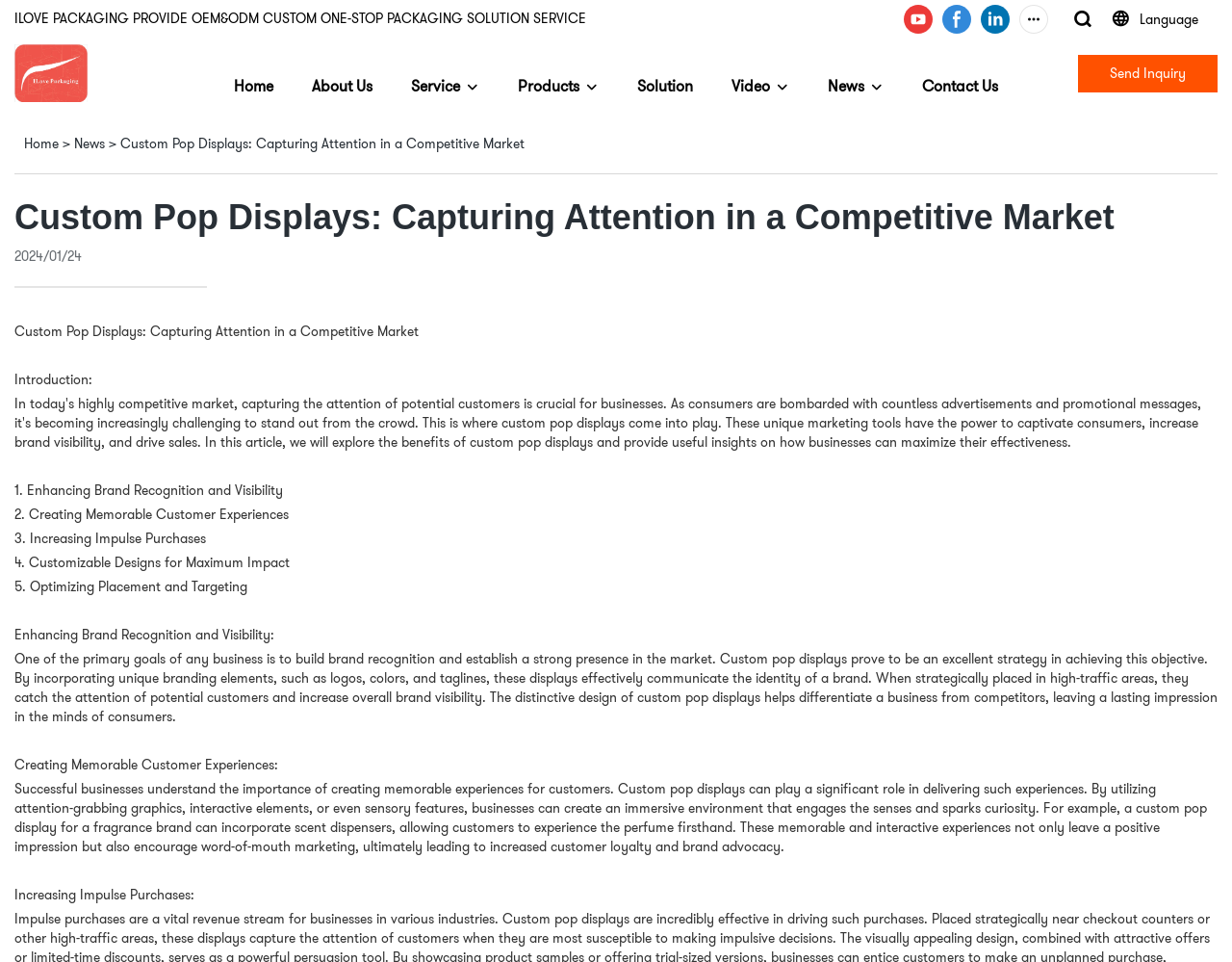Describe the webpage meticulously, covering all significant aspects.

The webpage is about ILove Packaging, a company that provides OEM&ODM custom one-stop packaging solution services. At the top, there is a horizontal navigation menu with links to various pages, including Home, About Us, Service, Products, Solution, Video, News, and Contact Us. Below the navigation menu, there is a logo of ILove Packaging on the left, accompanied by a short description of the company's services.

On the top right, there are three social media links: youtube, facebook, and linkedin. Next to them is a language selection option. Below the navigation menu, there is a prominent heading that reads "Custom Pop Displays: Capturing Attention in a Competitive Market". This heading is followed by a date, "2024/01/24", and a brief introduction to the topic.

The main content of the webpage is divided into five sections, each highlighting a benefit of custom pop displays. The sections are titled "Enhancing Brand Recognition and Visibility", "Creating Memorable Customer Experiences", "Increasing Impulse Purchases", "Customizable Designs for Maximum Impact", and "Optimizing Placement and Targeting". Each section has a brief summary and a longer descriptive text that explains the benefit in more detail.

At the bottom right of the page, there is a "Send Inquiry" button. The overall layout of the webpage is clean and easy to navigate, with clear headings and concise text.